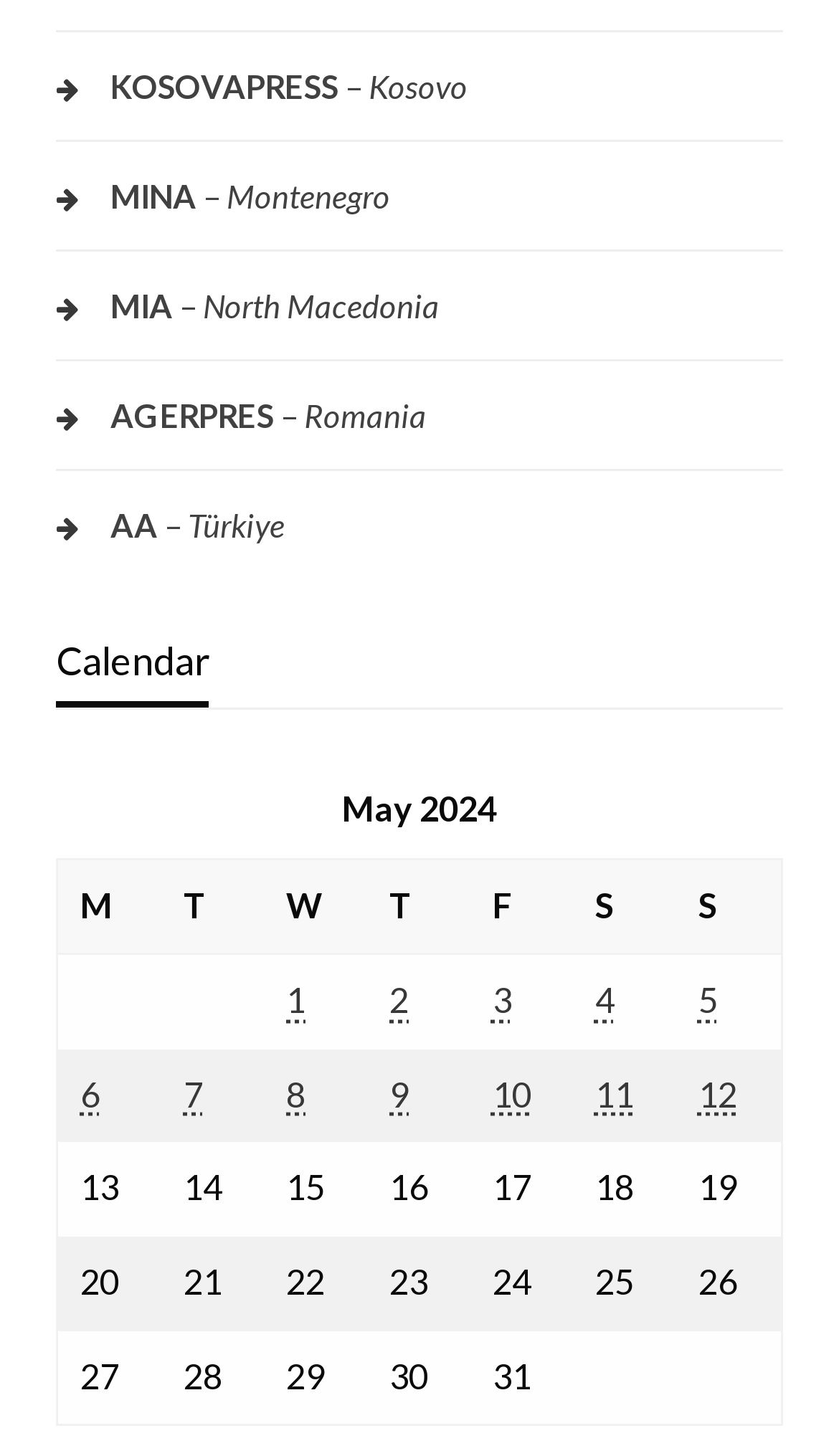Please specify the bounding box coordinates of the area that should be clicked to accomplish the following instruction: "Go to MIA – North Macedonia page". The coordinates should consist of four float numbers between 0 and 1, i.e., [left, top, right, bottom].

[0.067, 0.188, 0.933, 0.232]